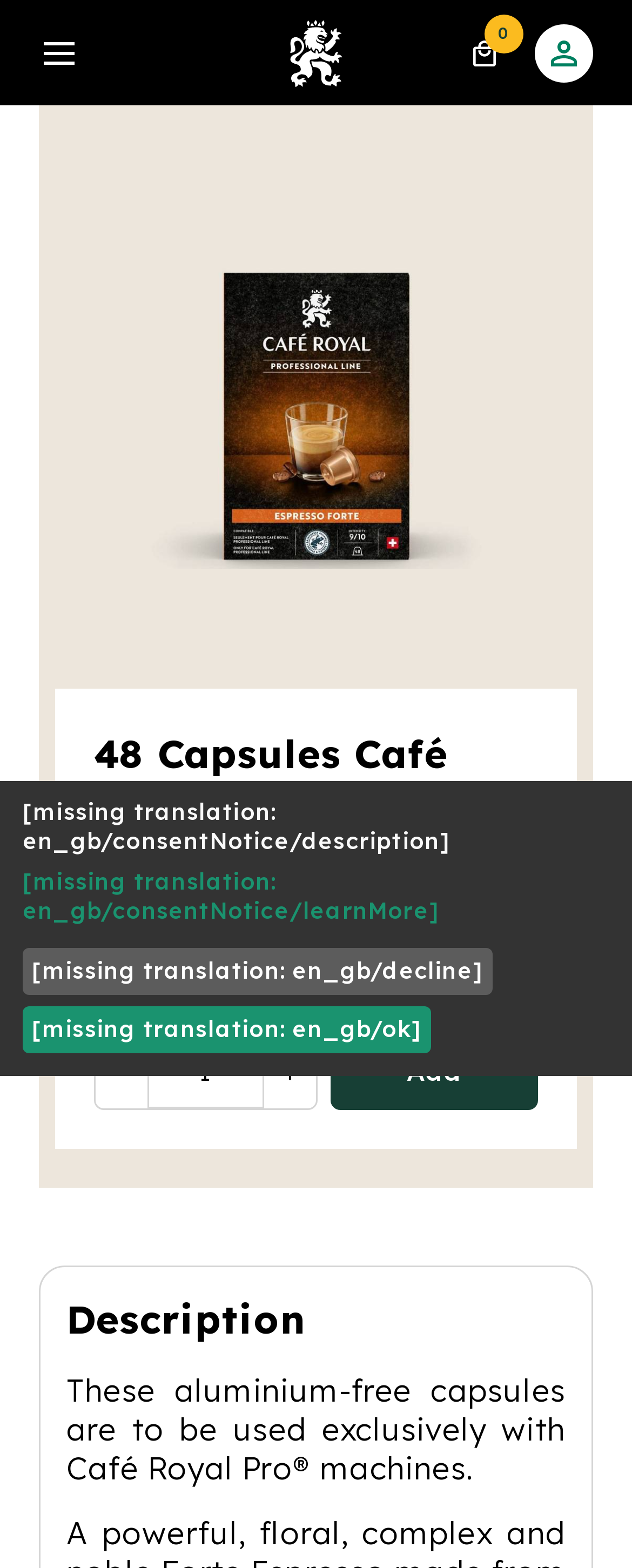What is the function of the '+' button?
Using the information from the image, provide a comprehensive answer to the question.

I inferred the function of the '+' button by looking at its location next to the textbox and the '-' button, and assuming that it is used to increase the quantity of the product.